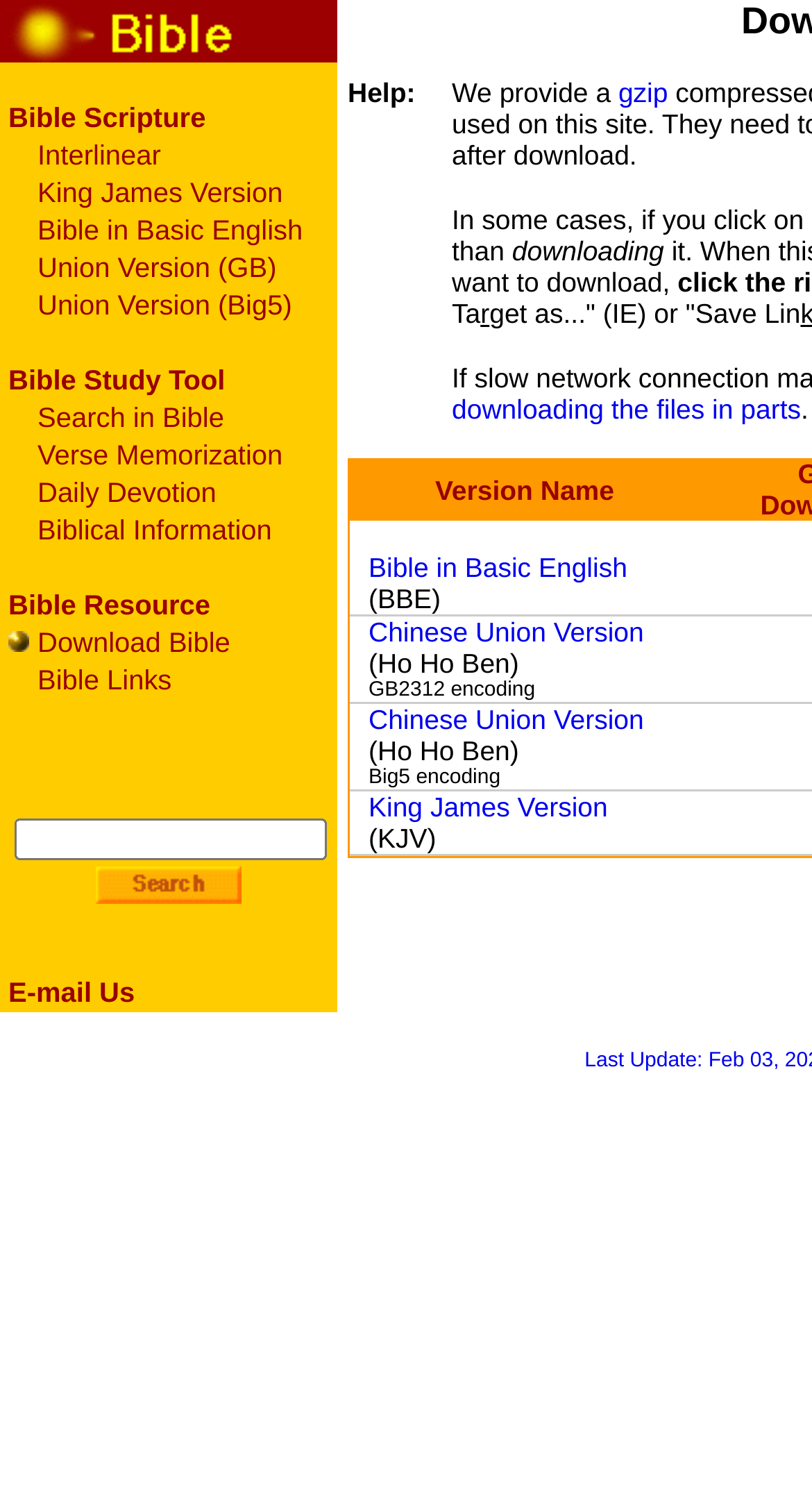Can I download the Bible in parts?
By examining the image, provide a one-word or phrase answer.

Yes